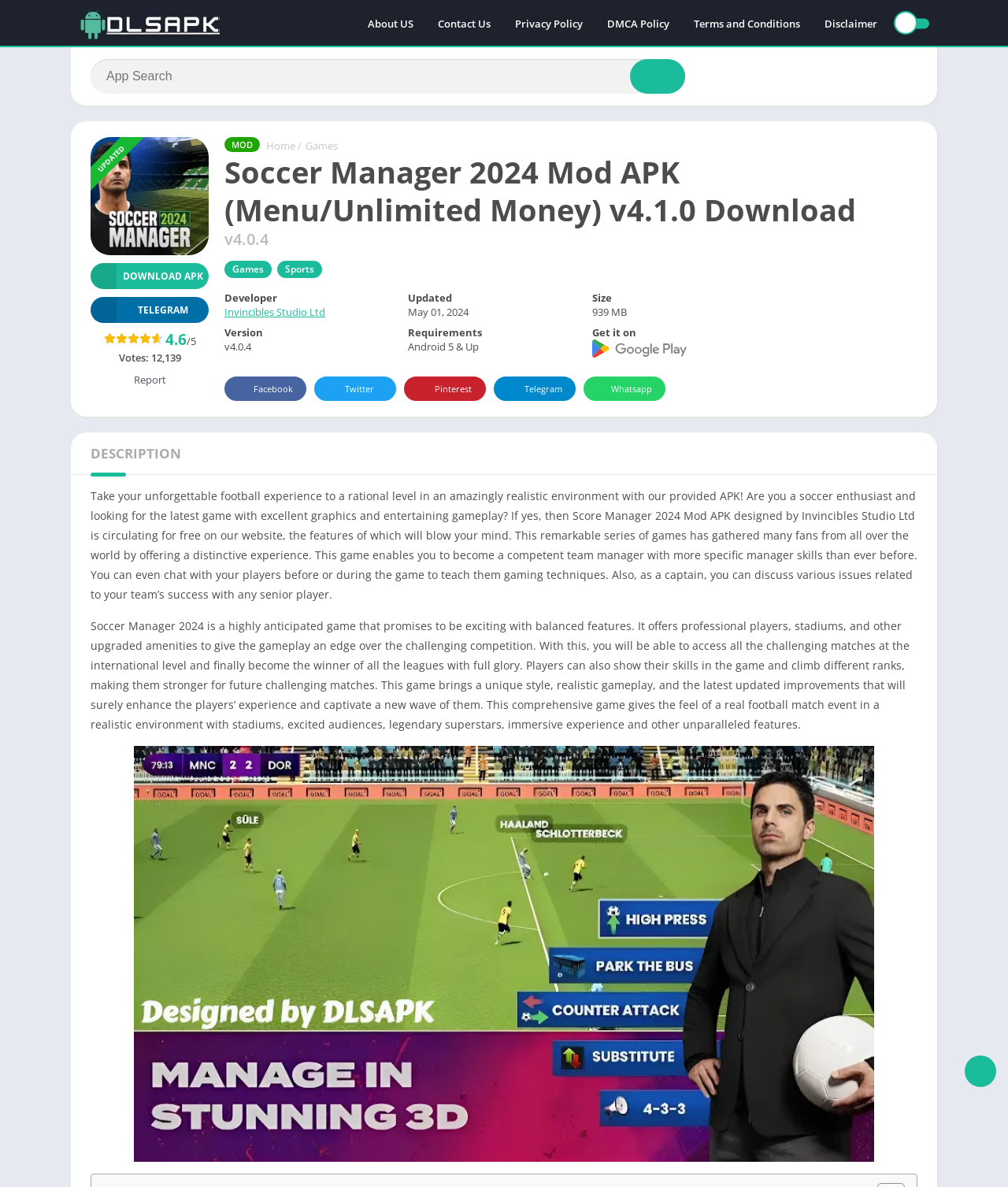What is the minimum Android version required to run Soccer Manager 2024 Mod APK?
Based on the screenshot, answer the question with a single word or phrase.

Android 5 & Up